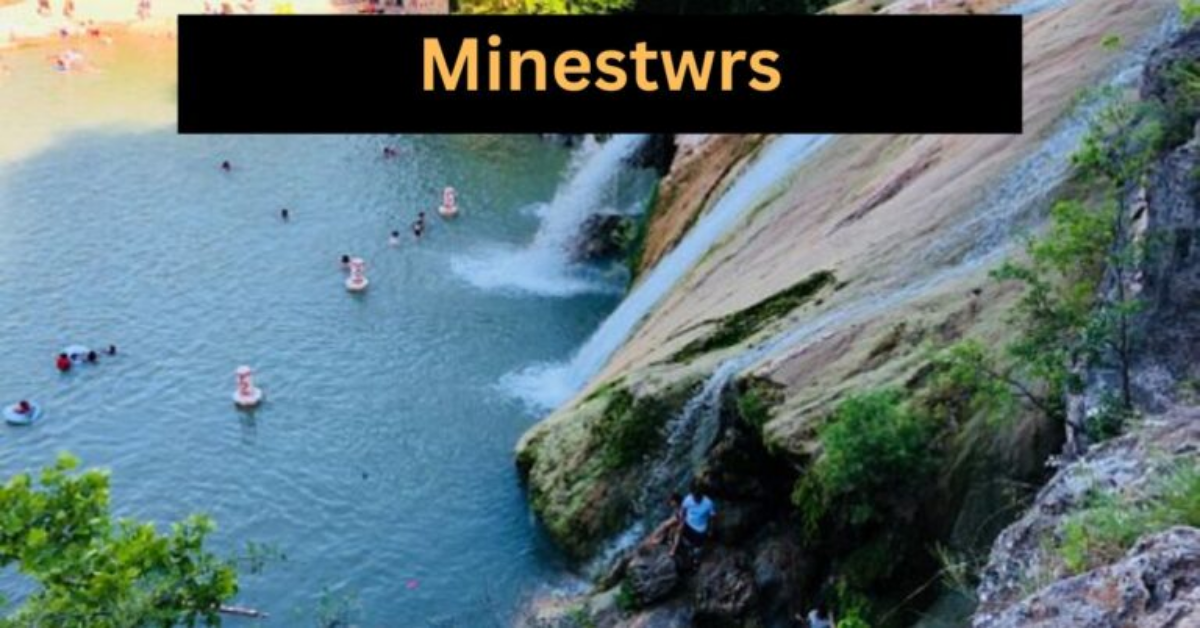Please provide a short answer using a single word or phrase for the question:
What is cascading down from the rocky ledge?

Water